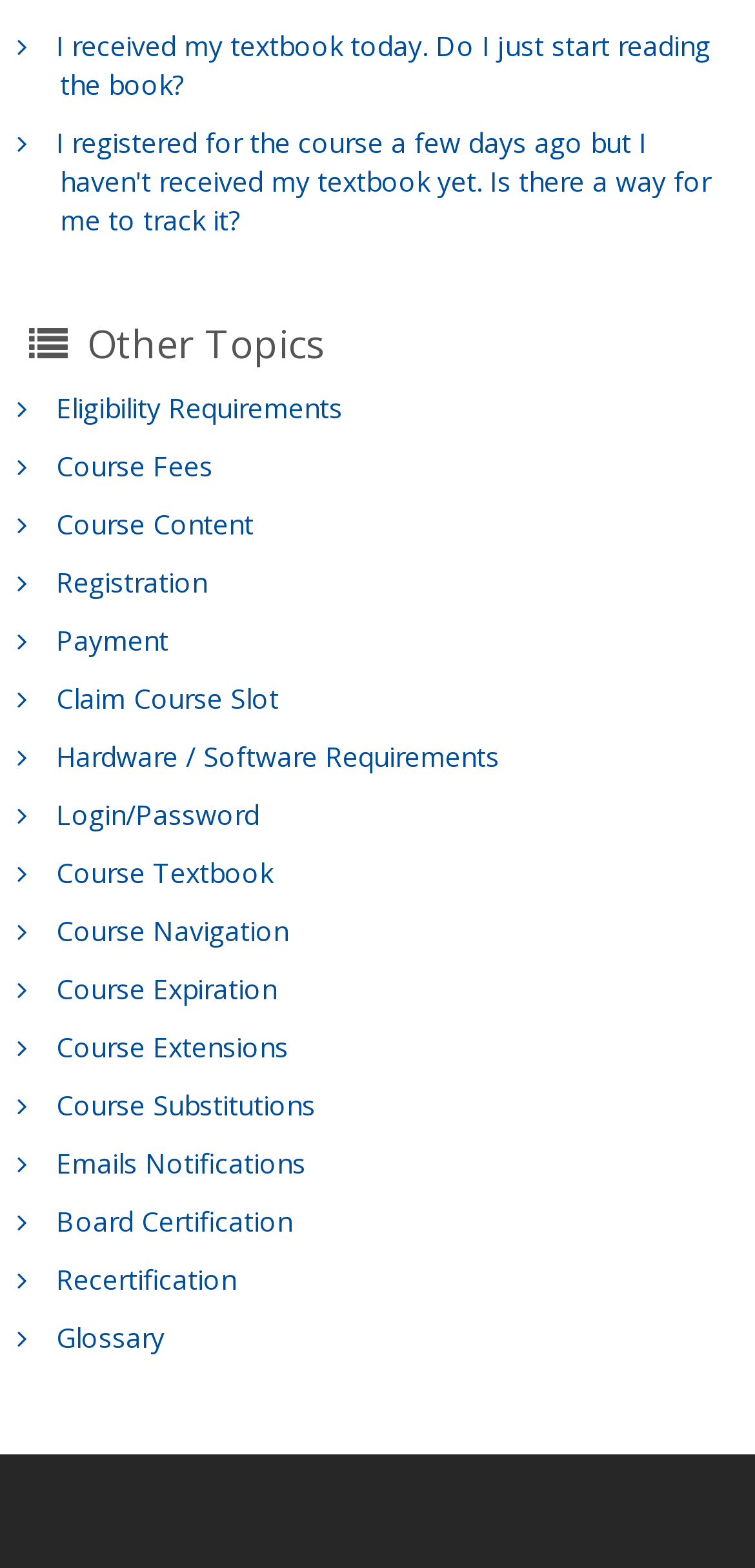Use a single word or phrase to answer the question:
What is the last topic discussed?

Glossary